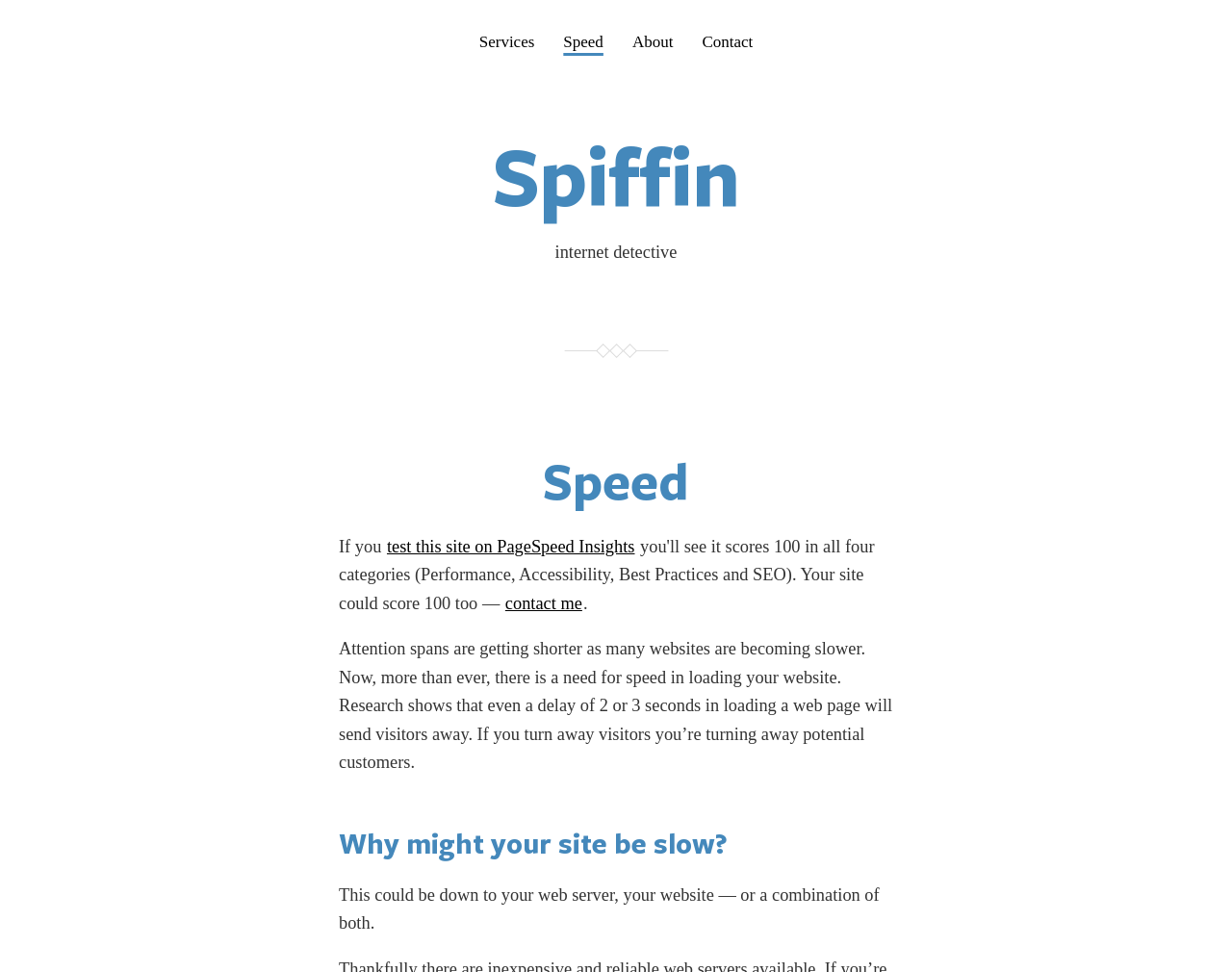What is the consequence of a 2-3 second delay in loading a web page?
Please look at the screenshot and answer in one word or a short phrase.

Visitors will be sent away